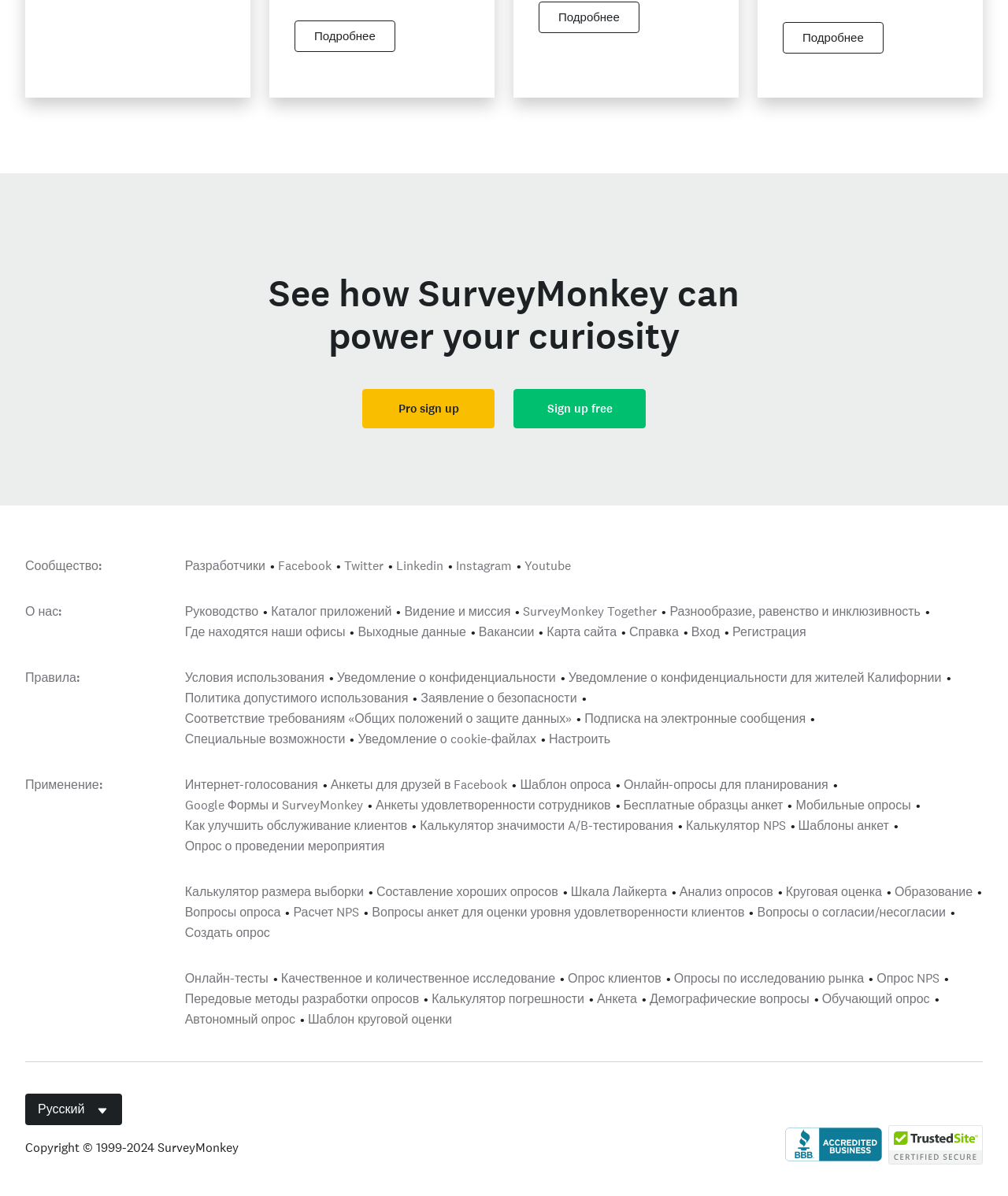Determine the bounding box coordinates of the clickable region to execute the instruction: "Create a survey". The coordinates should be four float numbers between 0 and 1, denoted as [left, top, right, bottom].

[0.183, 0.773, 0.268, 0.787]